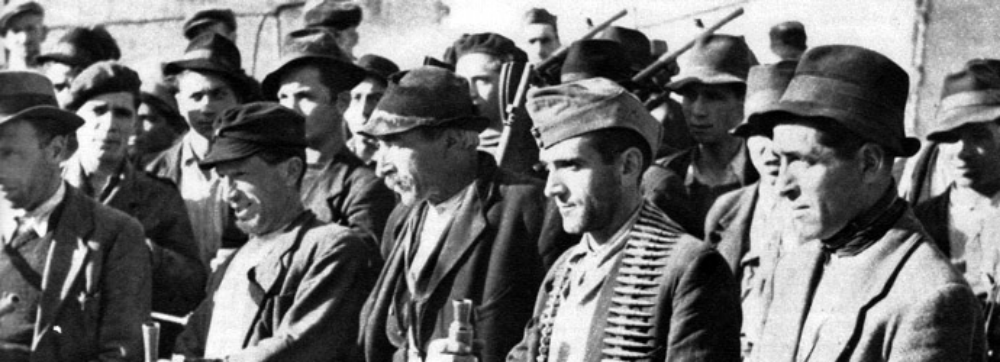Please respond in a single word or phrase: 
What type of warfare are the partisans engaged in?

Guerilla warfare